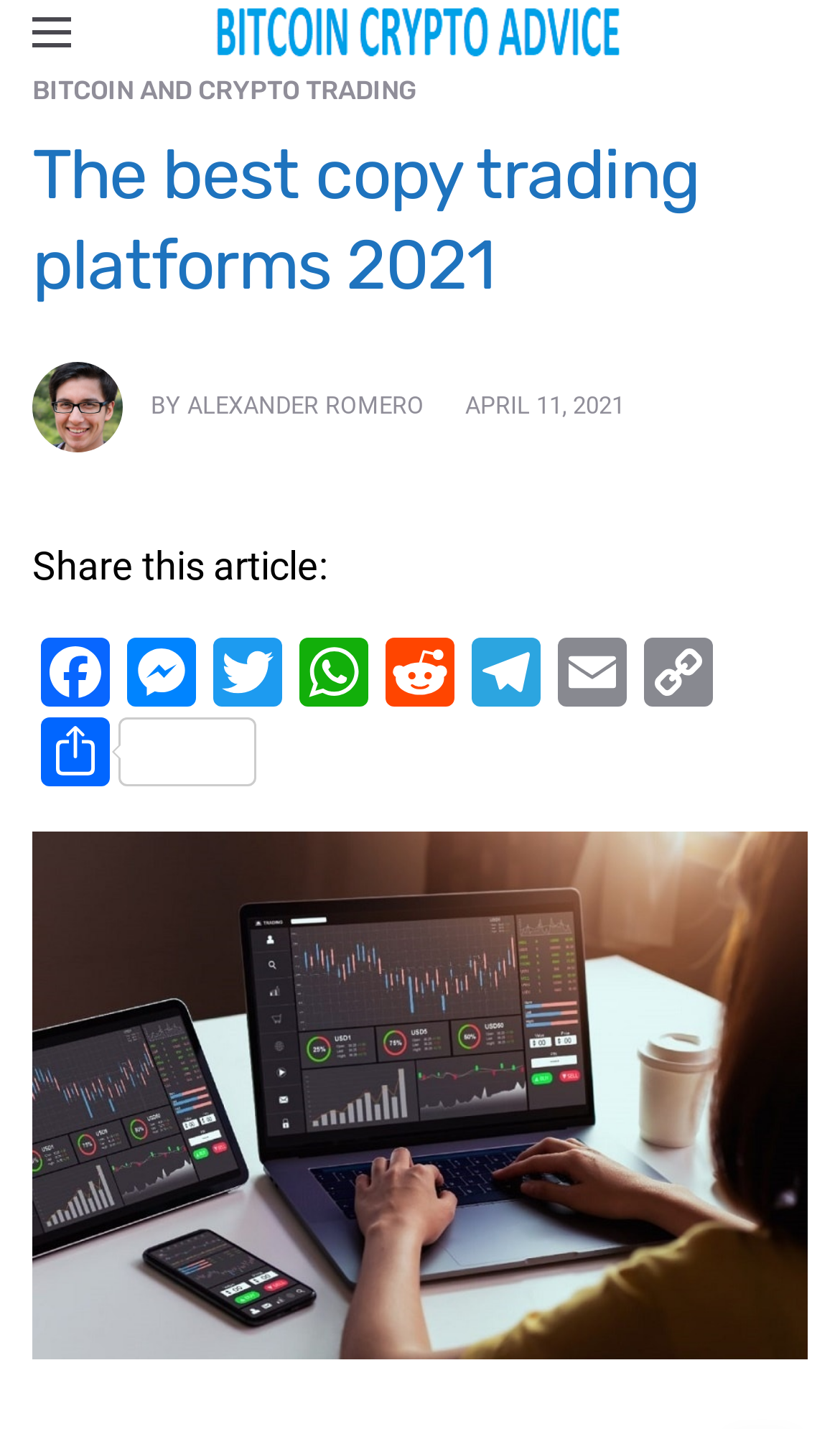Find the bounding box of the element with the following description: "Twitter". The coordinates must be four float numbers between 0 and 1, formatted as [left, top, right, bottom].

[0.244, 0.446, 0.346, 0.501]